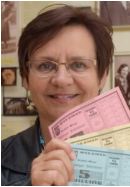Please examine the image and provide a detailed answer to the question: What is the woman's emotional state?

The caption describes the woman as appearing engaged and proud, possibly reflecting her role in promoting or celebrating traditions within her community or organization.